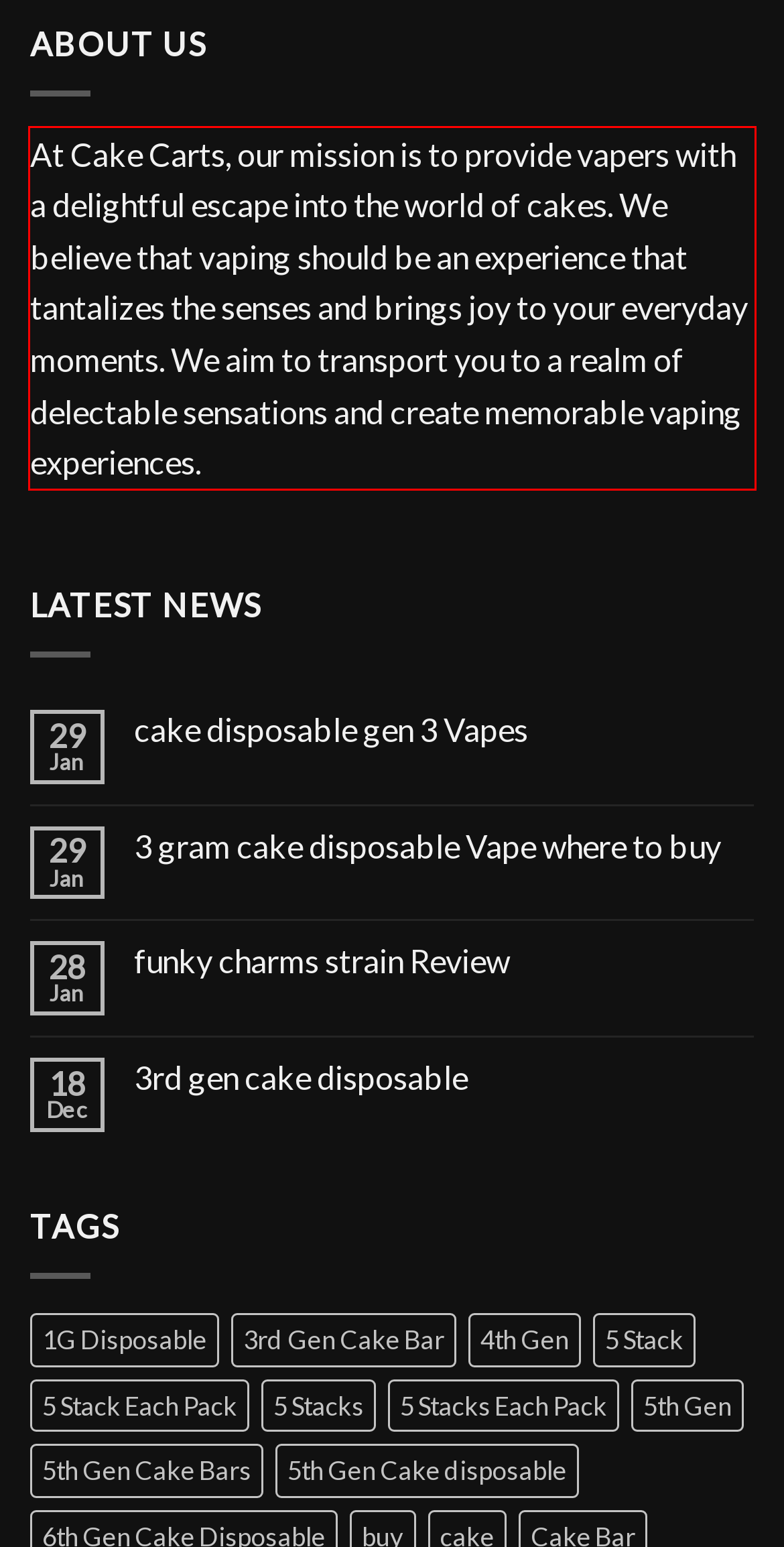Look at the provided screenshot of the webpage and perform OCR on the text within the red bounding box.

At Cake Carts, our mission is to provide vapers with a delightful escape into the world of cakes. We believe that vaping should be an experience that tantalizes the senses and brings joy to your everyday moments. We aim to transport you to a realm of delectable sensations and create memorable vaping experiences.